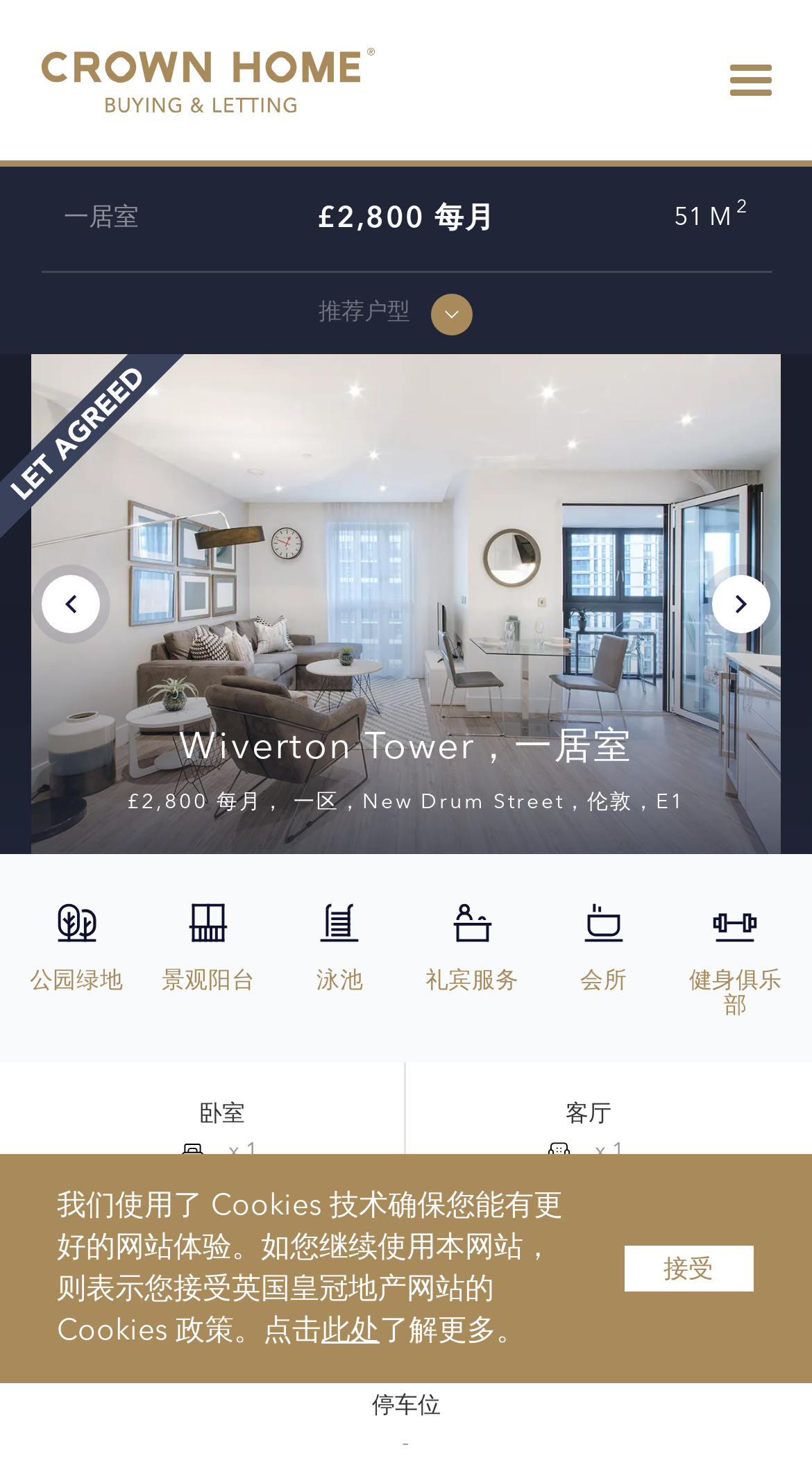Summarize the webpage comprehensively, mentioning all visible components.

This webpage is about a property listing for Wiverton Tower, a one-bedroom apartment. At the top, there is a link to the property details, including the price (£2,800 per month) and size (51 M²). Below this, there is a recommended layout link and an image.

The main content of the page is a carousel section, which takes up most of the screen. It contains a series of images, with navigation buttons to move to the previous or next slide. The carousel is headed by the property title, "Wiverton Tower, 一居室".

Below the carousel, there are several sections showcasing the property's features. These include a series of images with corresponding text labels, such as "公园绿地" (park green space), "景观阳台" (scenic balcony), "泳池" (swimming pool), and more. Each image is positioned to the left of its corresponding text label.

Further down, there are sections detailing the property's layout, including the number of bedrooms, living rooms, bathrooms, and parking spaces. The rental price (£2,800 per month) is also repeated here.

At the bottom of the page, there are links to contact the agent and a button to open a menu. There is also a notice about the website's cookie policy, with a link to learn more.

Throughout the page, there are several images, including icons and decorative elements, which add visual interest and break up the text.